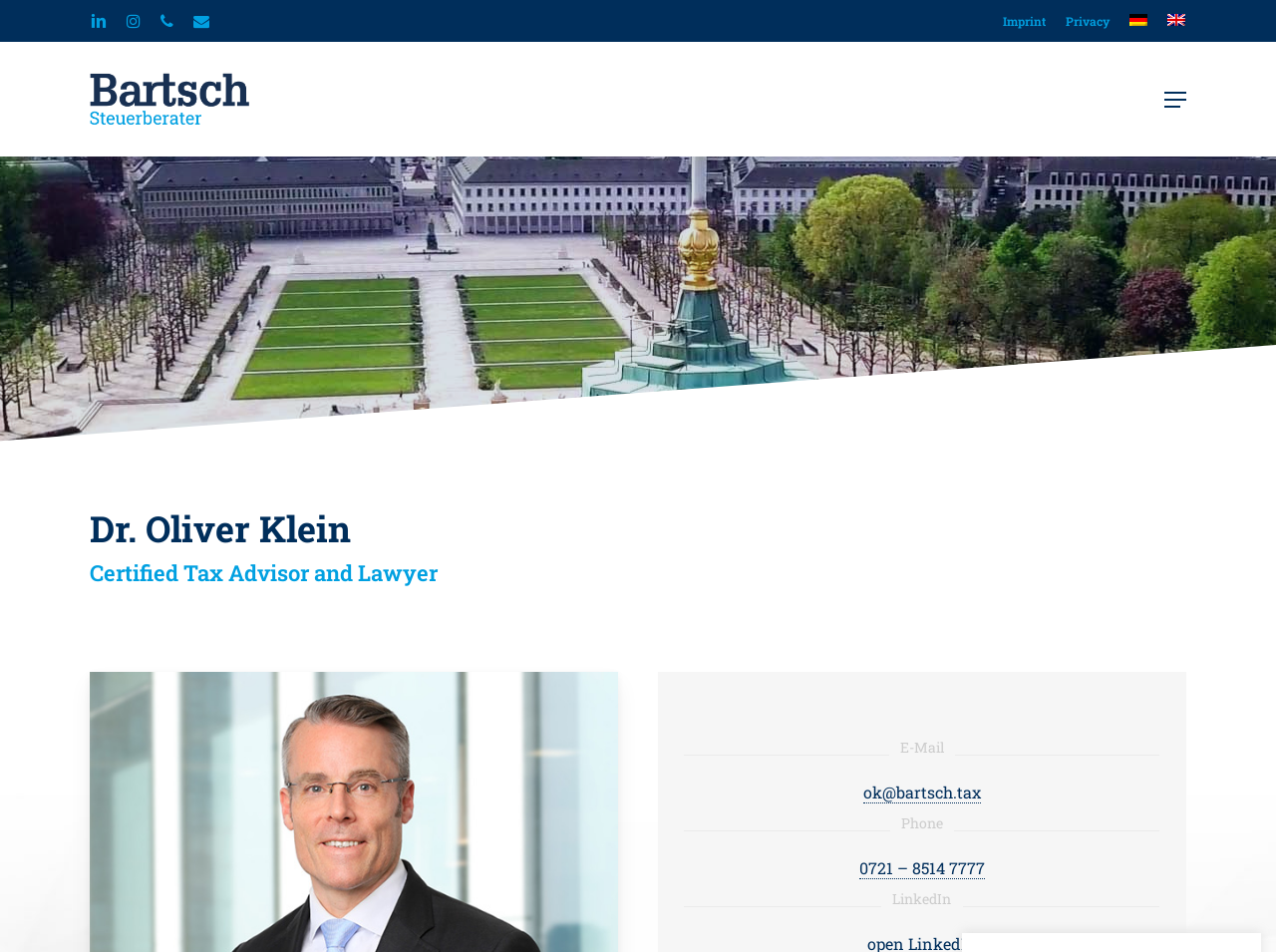Please identify the bounding box coordinates of the area I need to click to accomplish the following instruction: "View LinkedIn profile".

[0.071, 0.007, 0.084, 0.037]